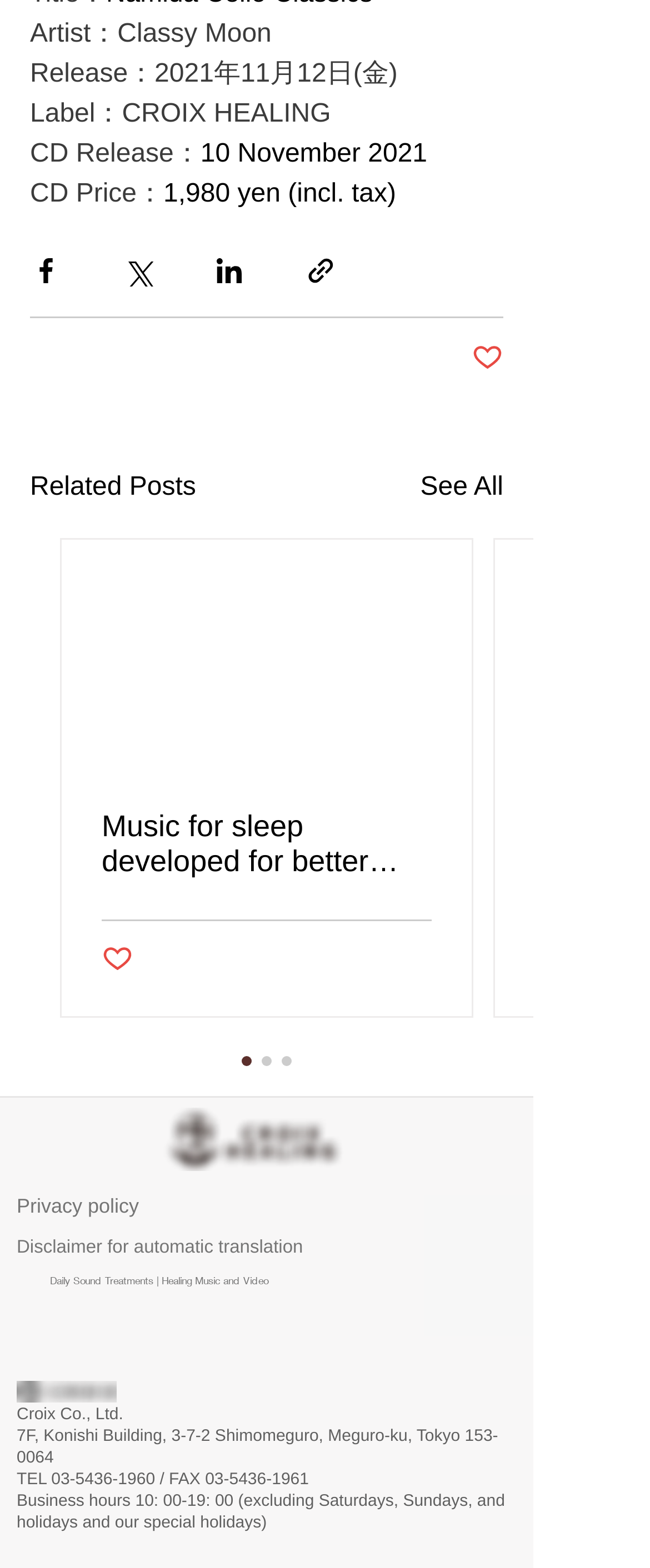Provide the bounding box coordinates for the area that should be clicked to complete the instruction: "Share via Facebook".

[0.046, 0.162, 0.095, 0.182]